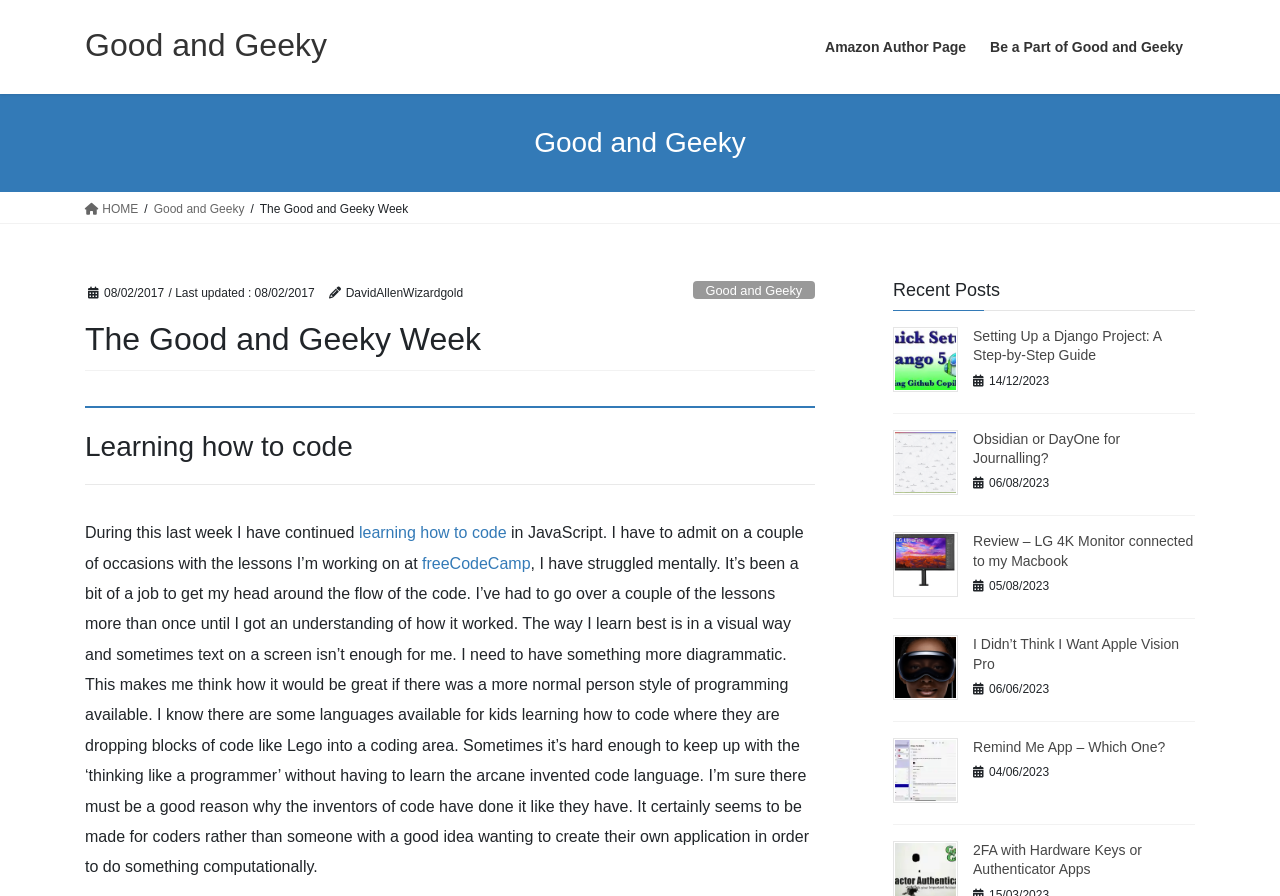What is the author's name?
Can you offer a detailed and complete answer to this question?

The author's name can be found in the header section of the webpage, where it is written as 'DavidAllenWizardgold'.